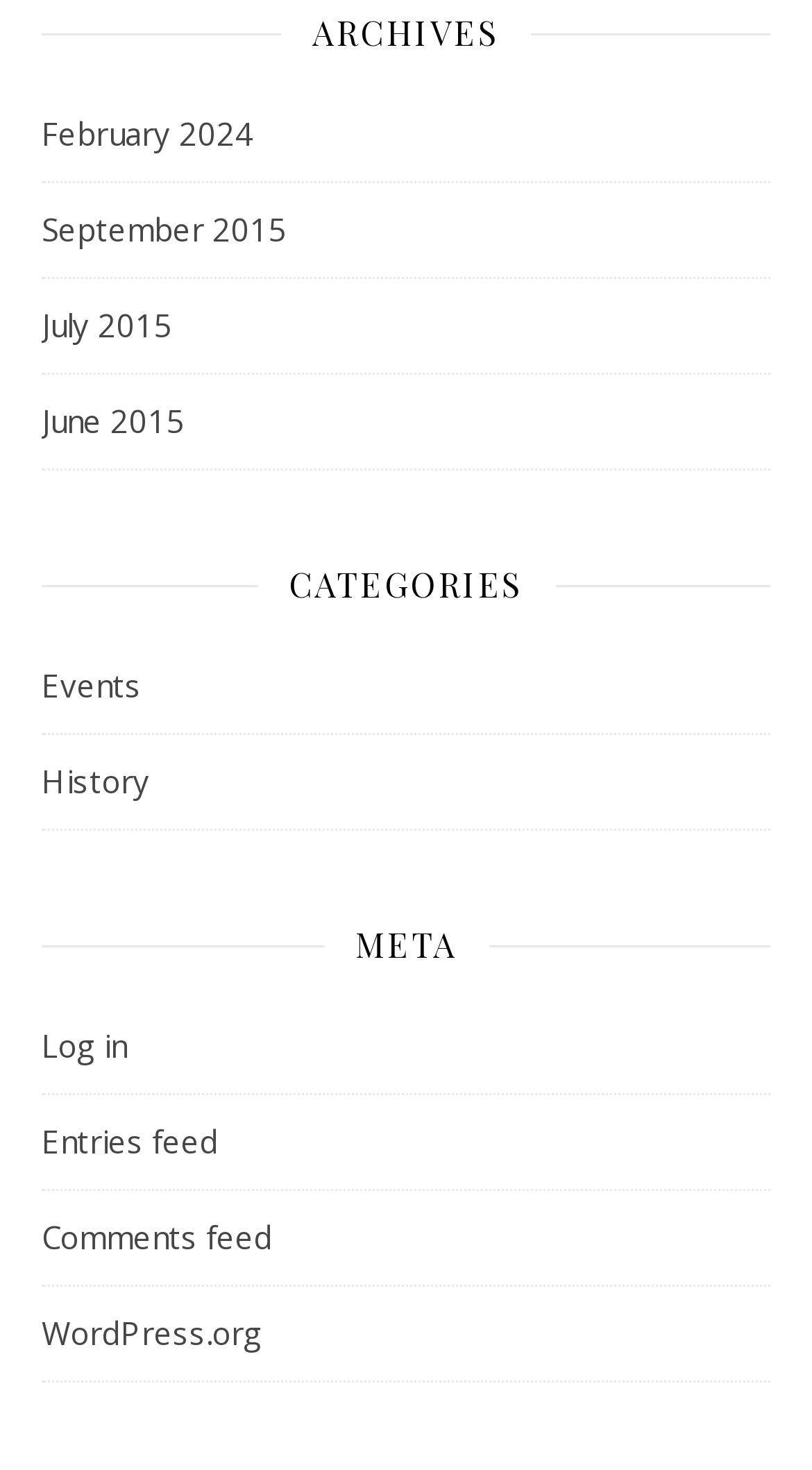What is the last link at the bottom of the page?
Answer the question using a single word or phrase, according to the image.

WordPress.org